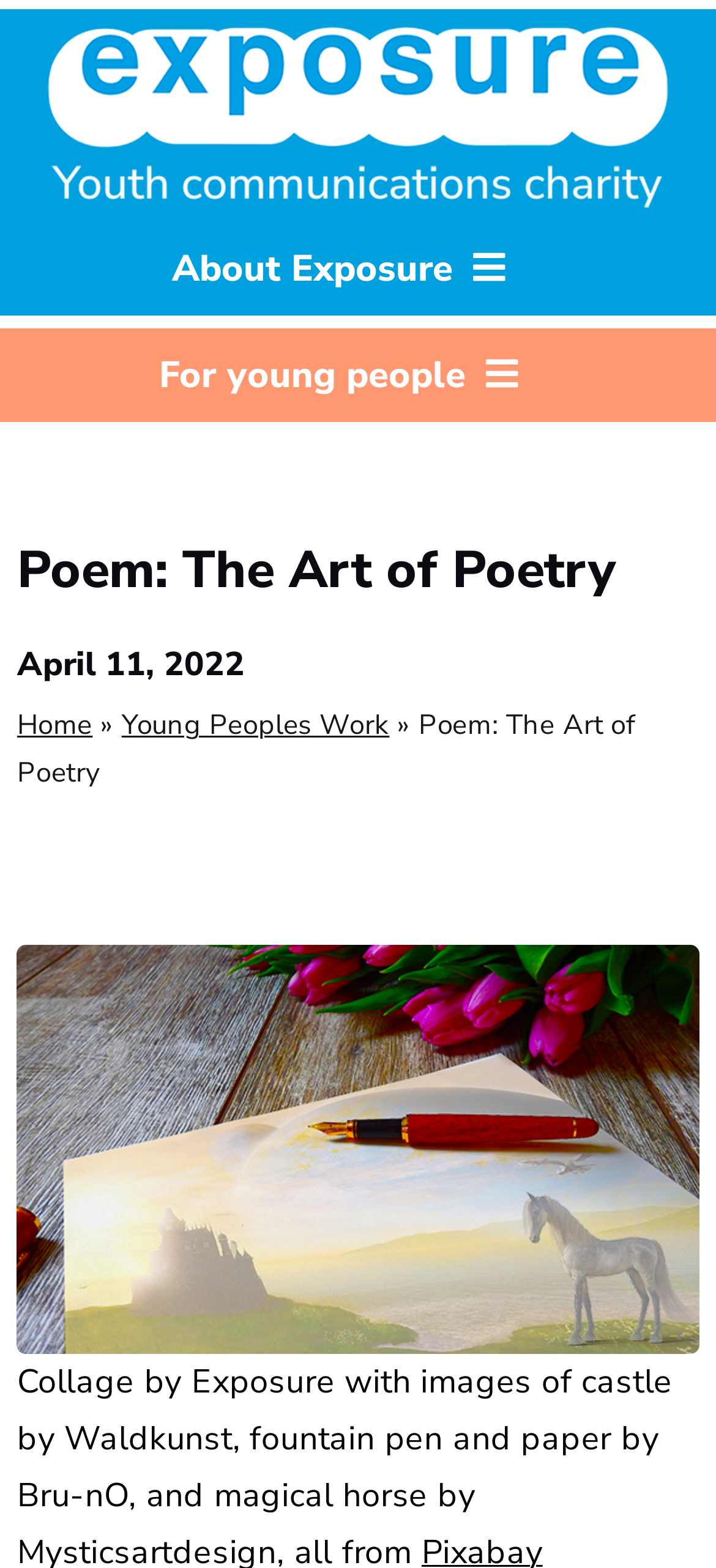What is the text of the first link in the first navigation menu?
Look at the image and answer the question with a single word or phrase.

About us